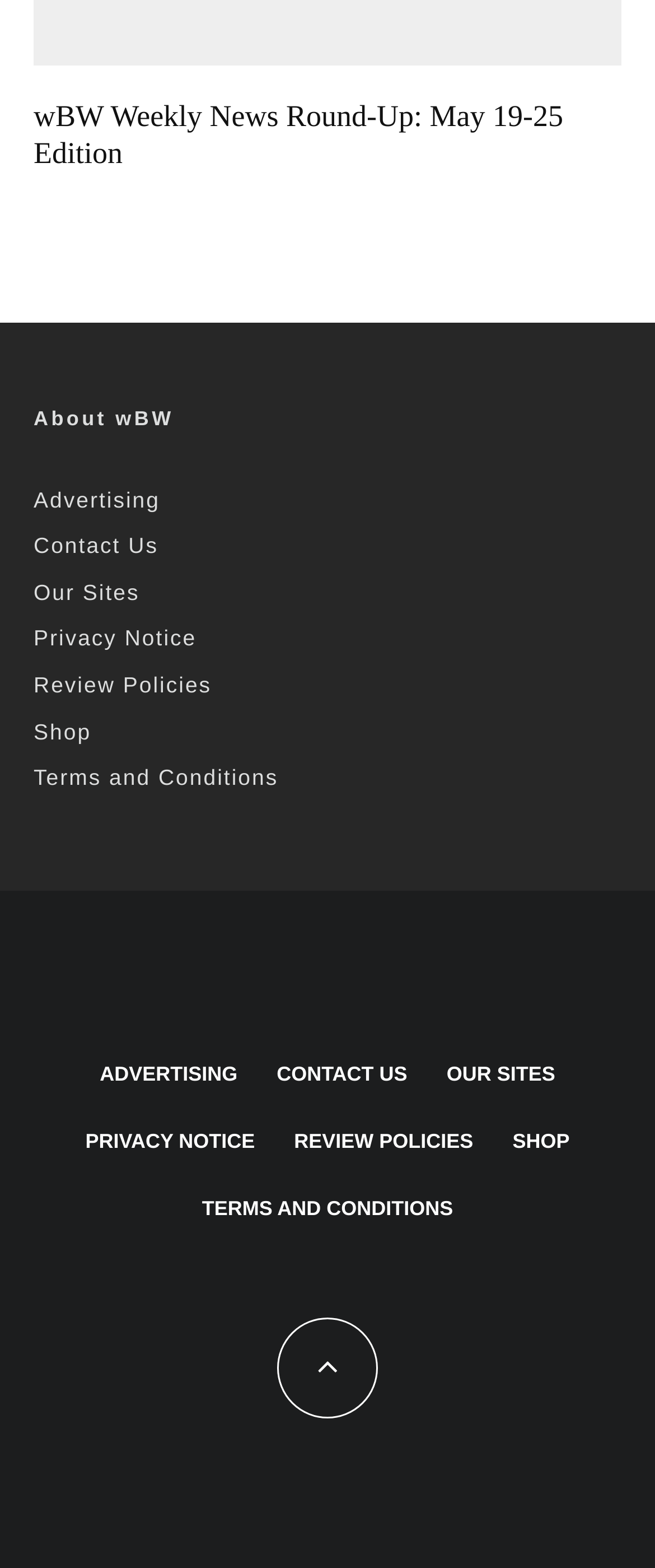Determine the bounding box coordinates of the clickable region to follow the instruction: "check the review policies".

[0.051, 0.429, 0.323, 0.445]